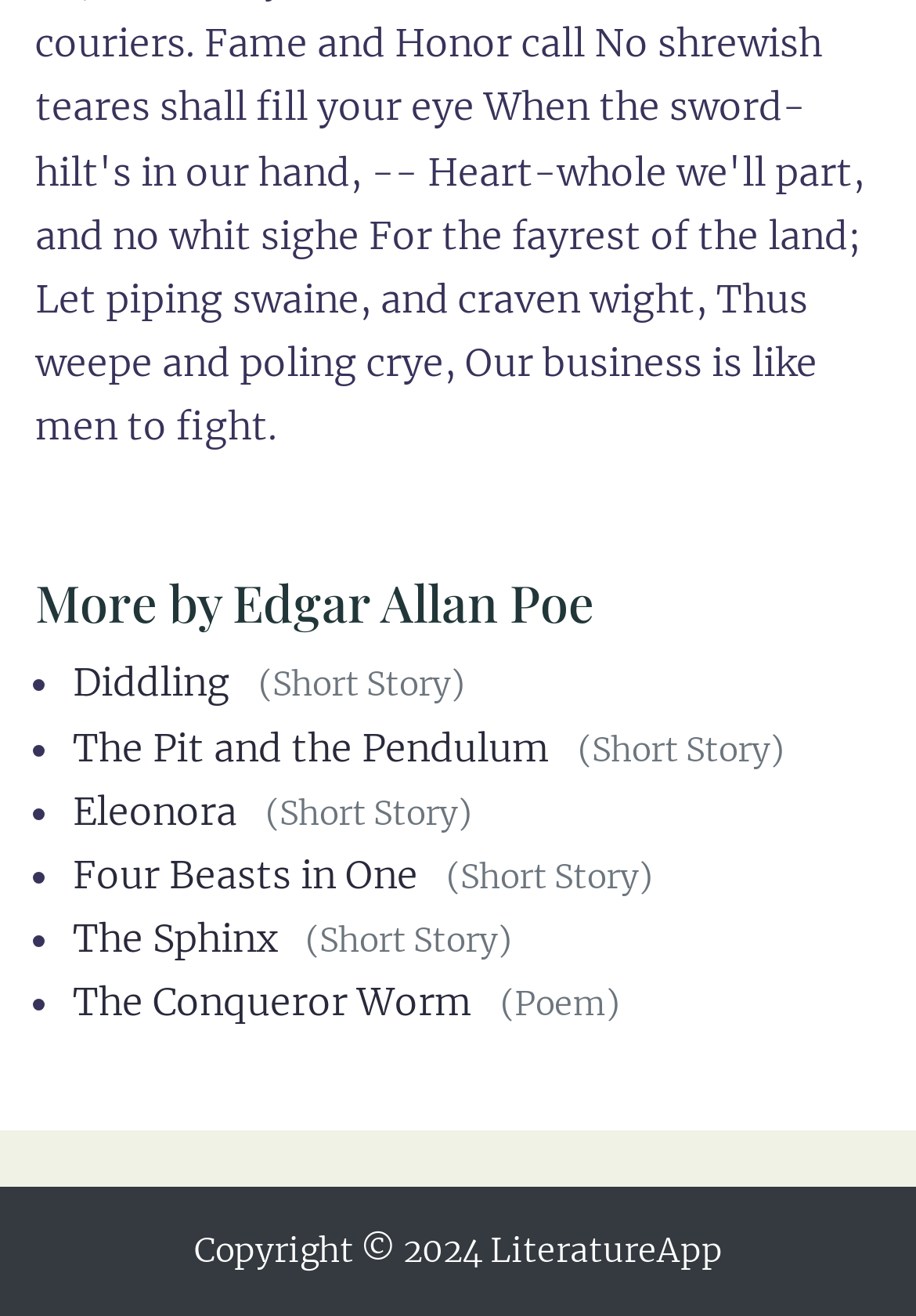Please answer the following query using a single word or phrase: 
What type of work is 'The Conqueror Worm'?

Poem